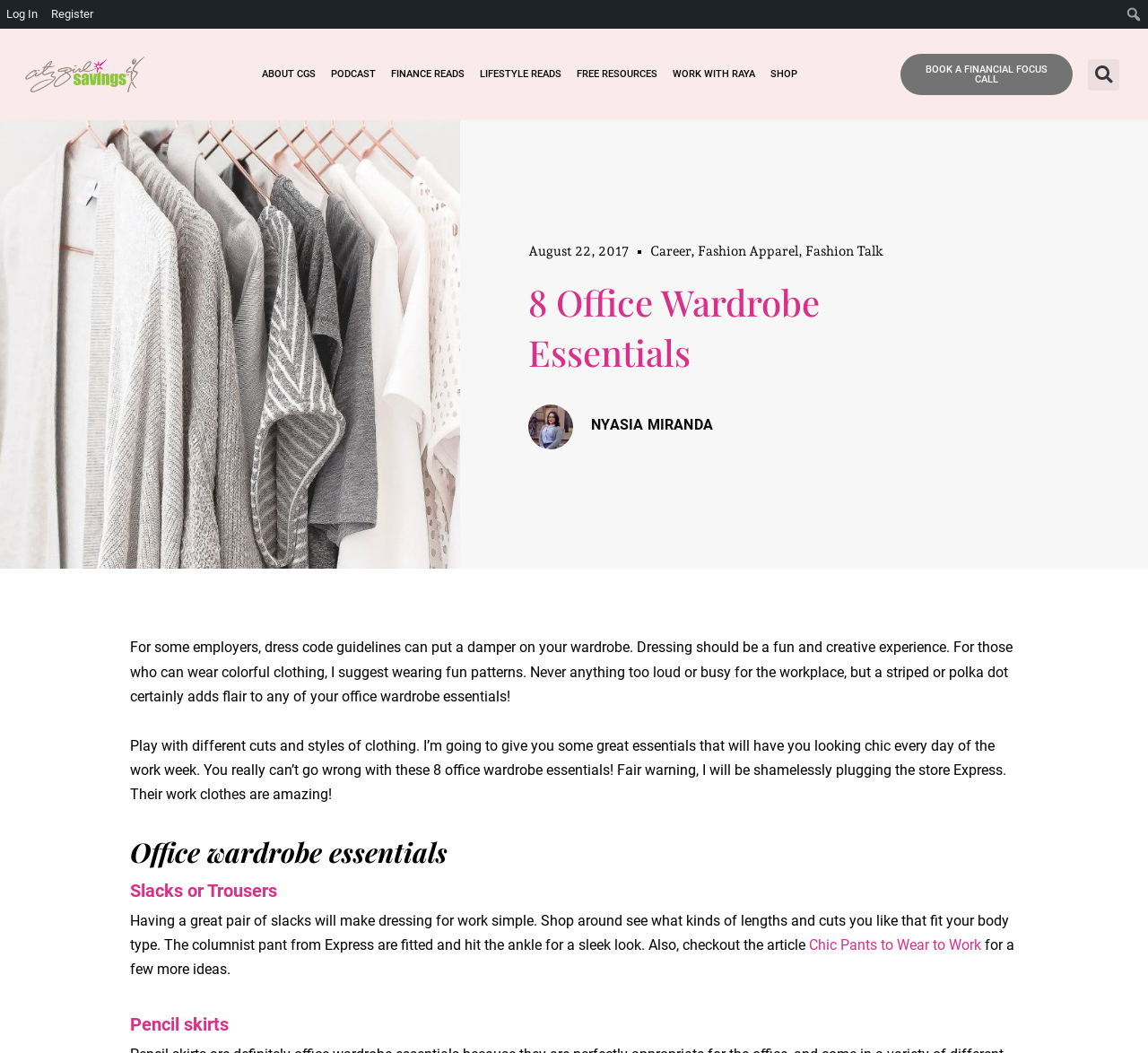Please find and report the bounding box coordinates of the element to click in order to perform the following action: "Log in to the website". The coordinates should be expressed as four float numbers between 0 and 1, in the format [left, top, right, bottom].

[0.0, 0.0, 0.039, 0.027]